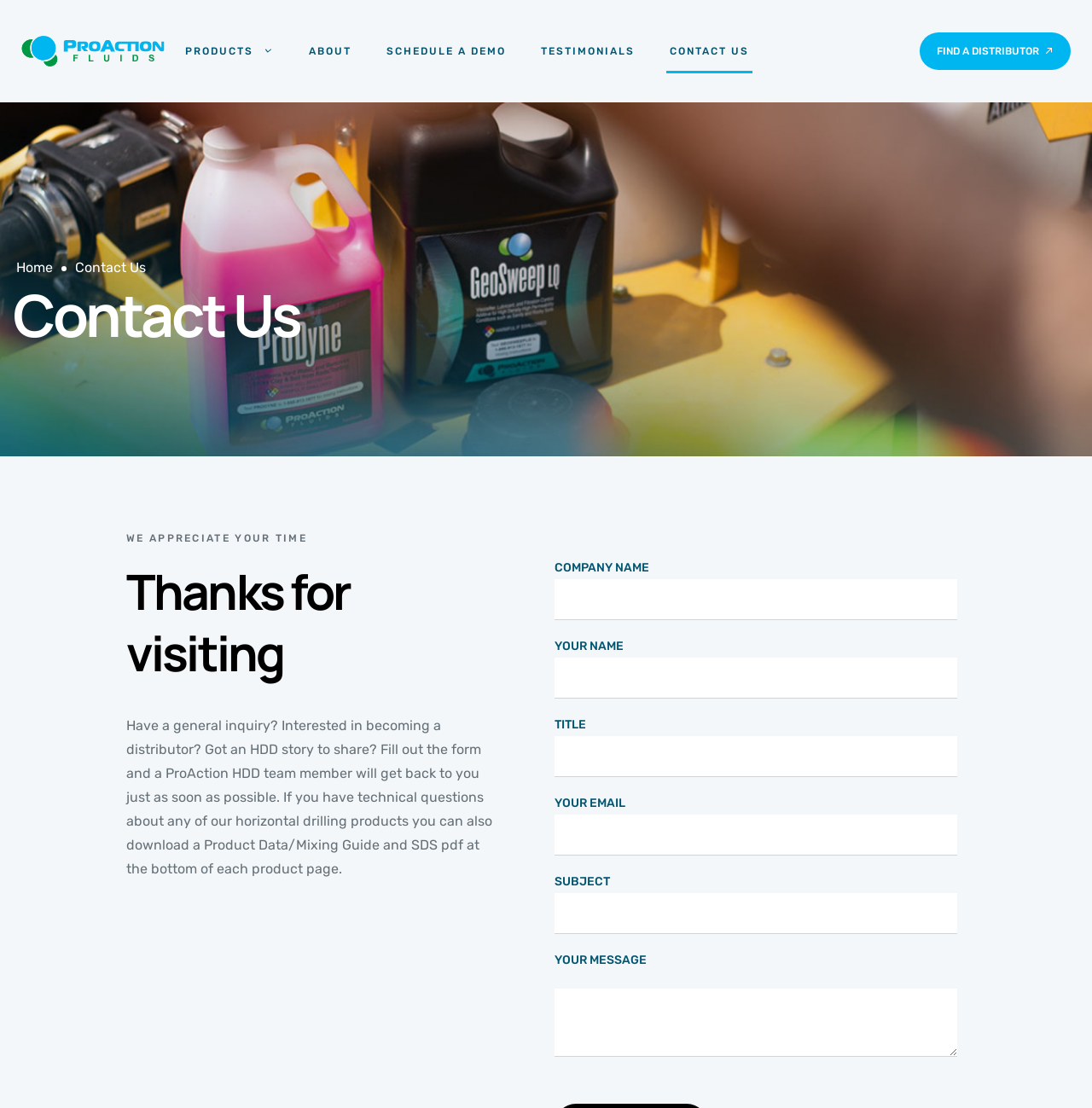What is required to fill in the contact form?
Using the image as a reference, give an elaborate response to the question.

The contact form requires users to fill in their company name, name, title, email, and subject, which are all marked as required fields. The 'YOUR MESSAGE' field is not required.